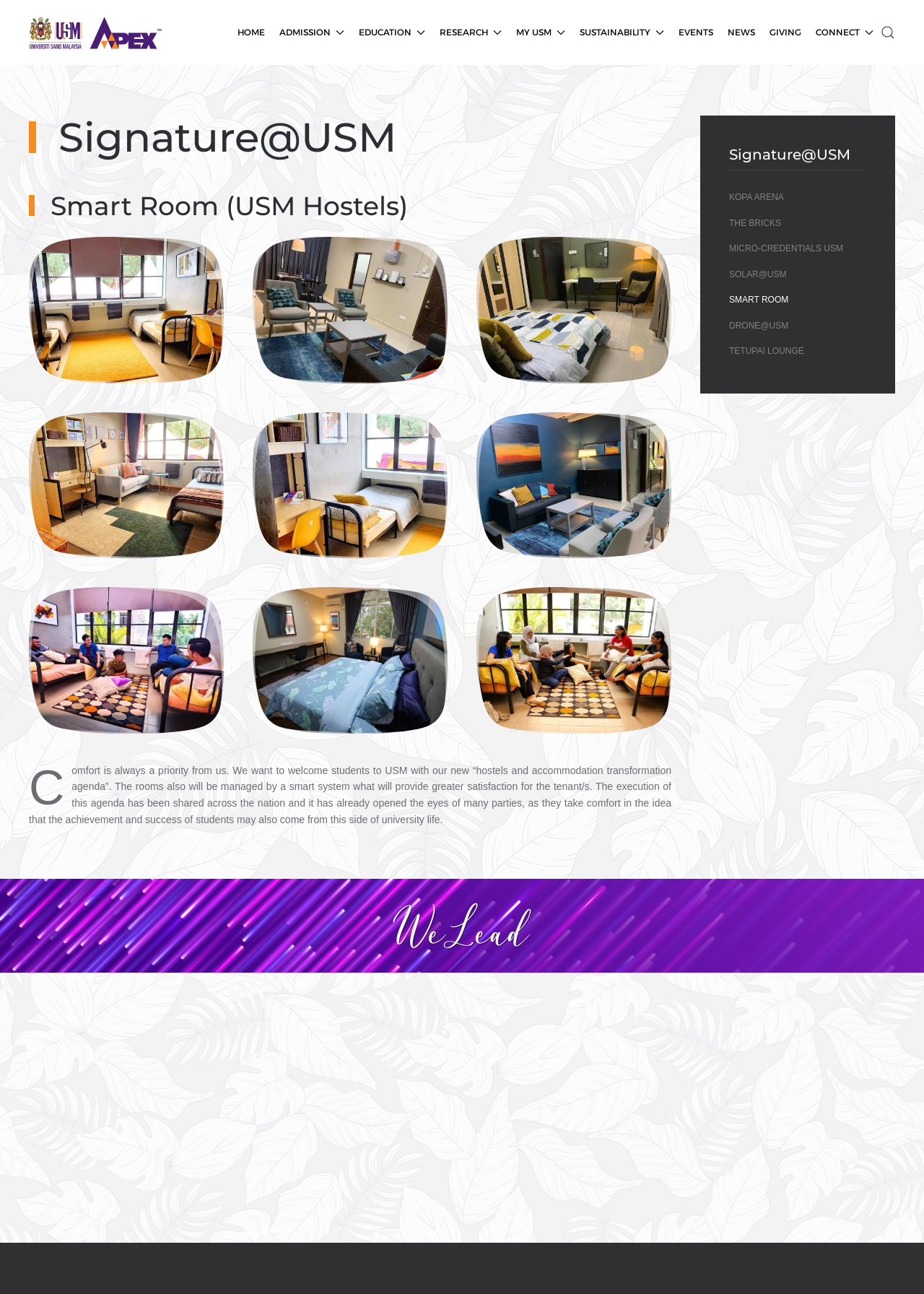What is the contact number of the Media and Public Relations Centre?
Respond with a short answer, either a single word or a phrase, based on the image.

+604-653 3888